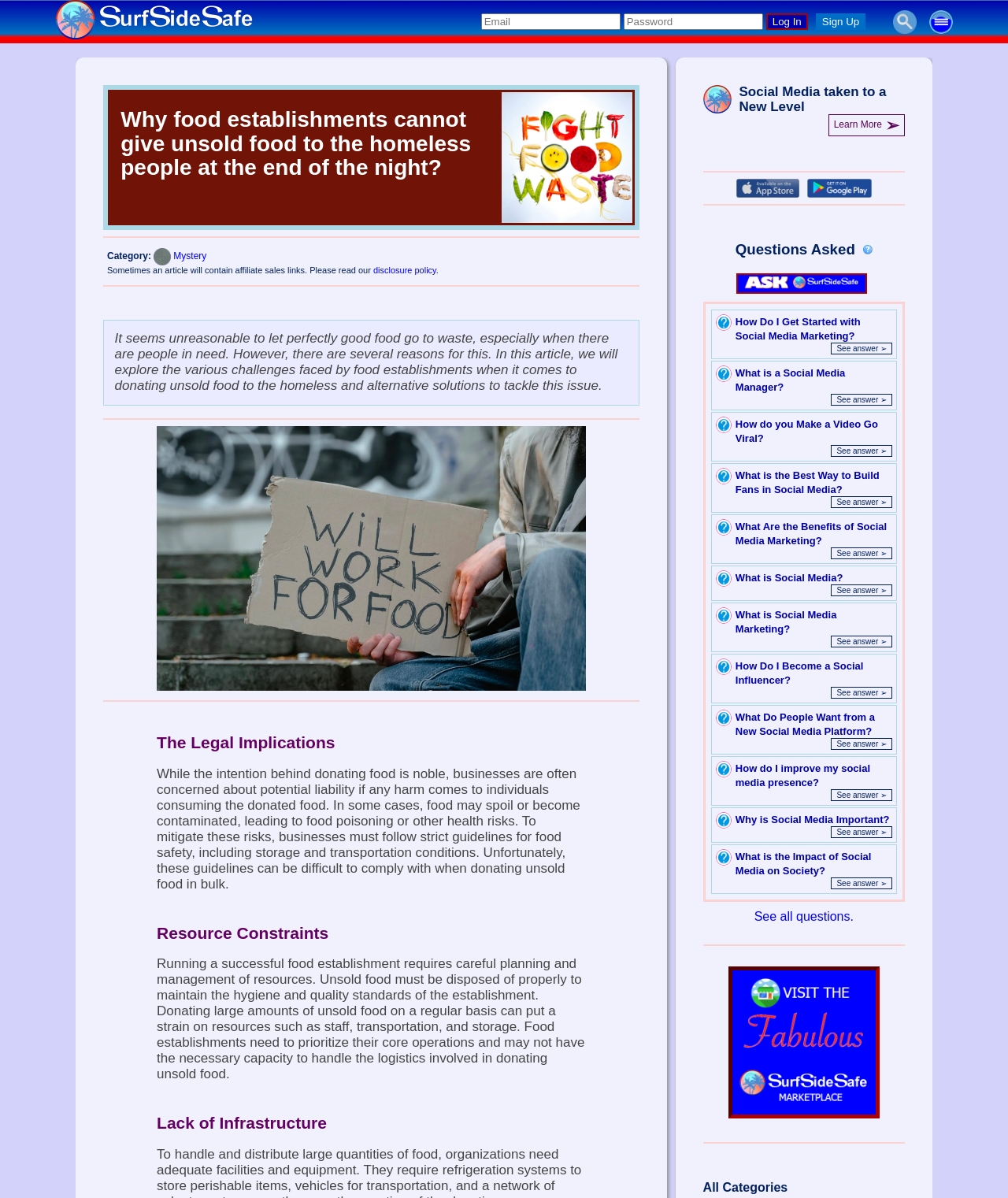Find the bounding box coordinates for the HTML element described as: "alt="social media app"". The coordinates should consist of four float values between 0 and 1, i.e., [left, top, right, bottom].

[0.73, 0.151, 0.793, 0.162]